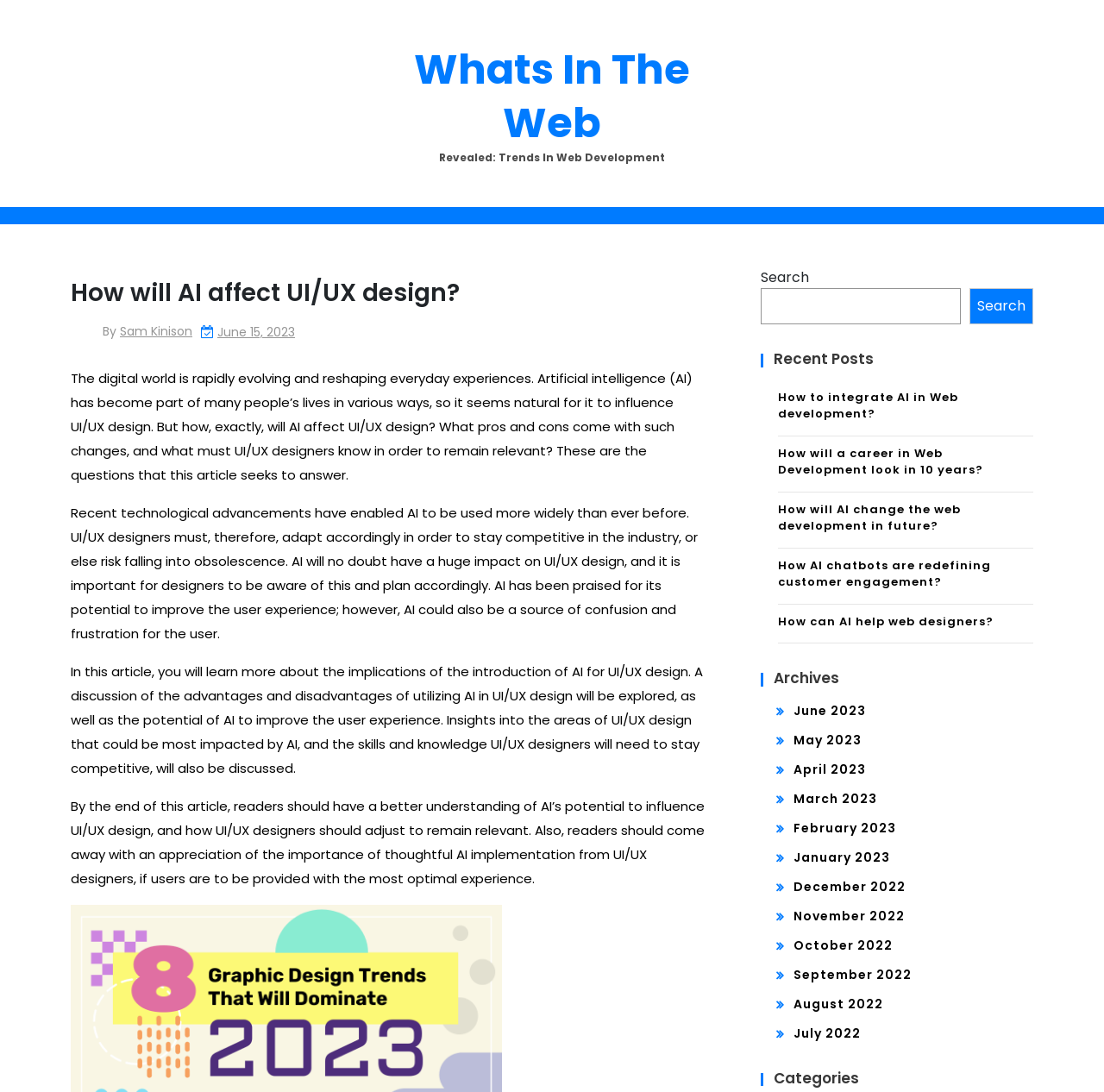What is the title of the article?
Please provide a comprehensive answer based on the contents of the image.

The title of the article can be found at the top of the webpage, which is 'How will AI affect UI/UX design?'.